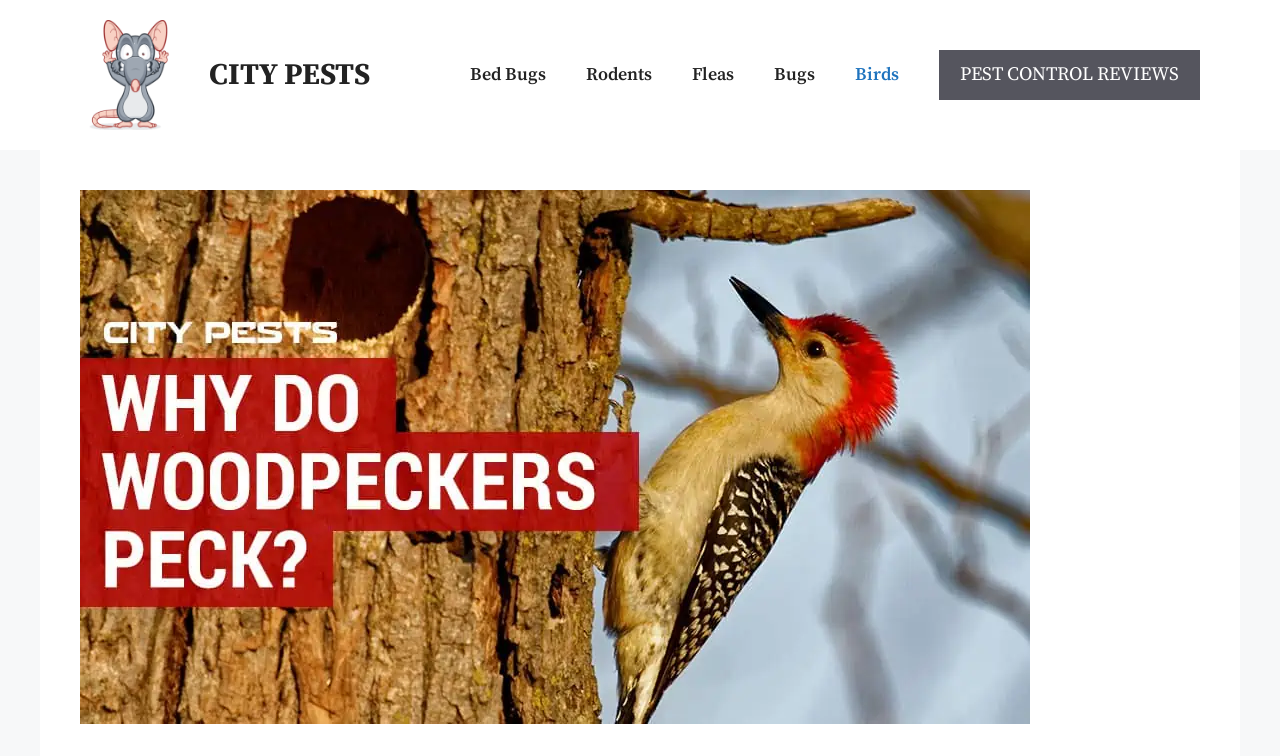Please specify the bounding box coordinates of the clickable region to carry out the following instruction: "view the image about woodpeckers". The coordinates should be four float numbers between 0 and 1, in the format [left, top, right, bottom].

[0.062, 0.251, 0.805, 0.958]